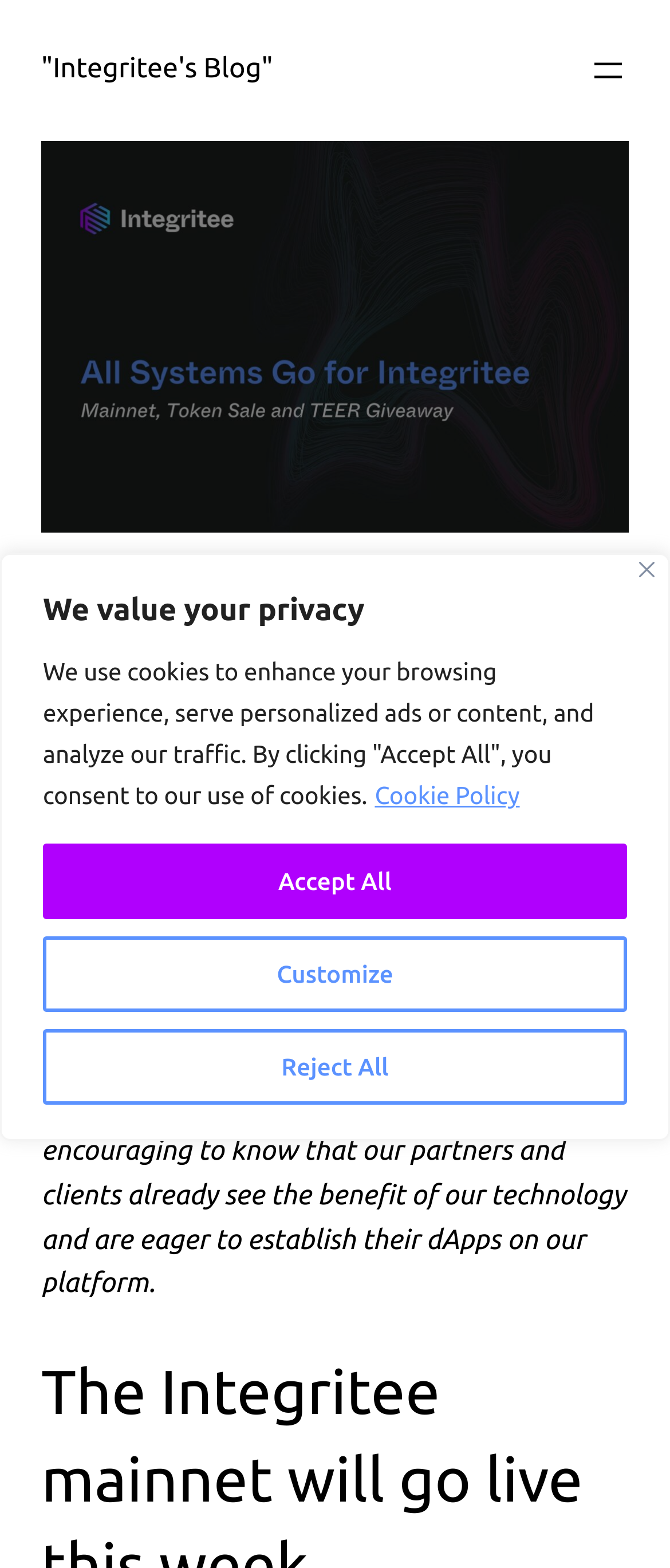What is the purpose of Integritee's platform?
Using the visual information, reply with a single word or short phrase.

To establish dApps